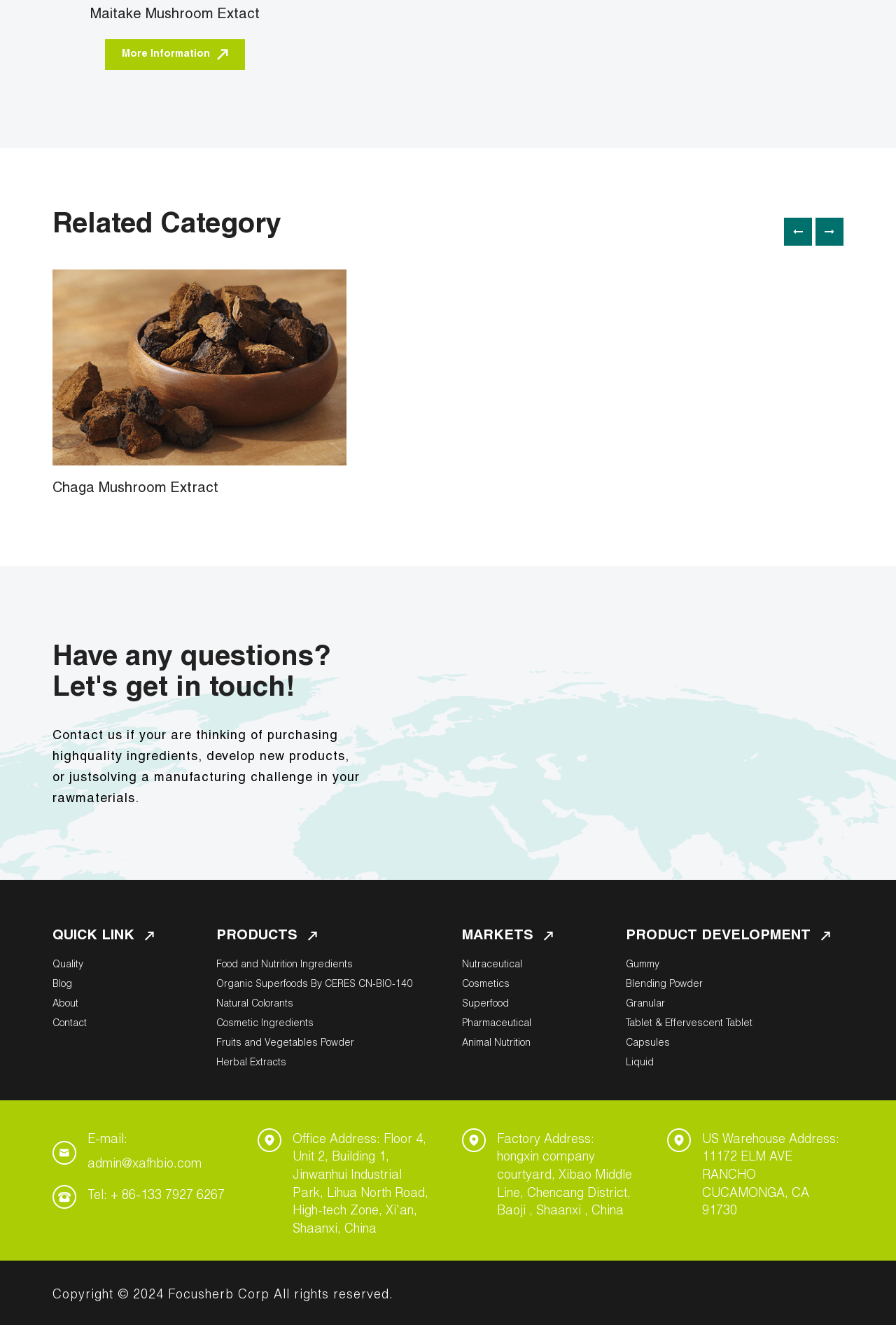Please specify the bounding box coordinates of the region to click in order to perform the following instruction: "Visit the Quality page".

[0.059, 0.721, 0.093, 0.735]